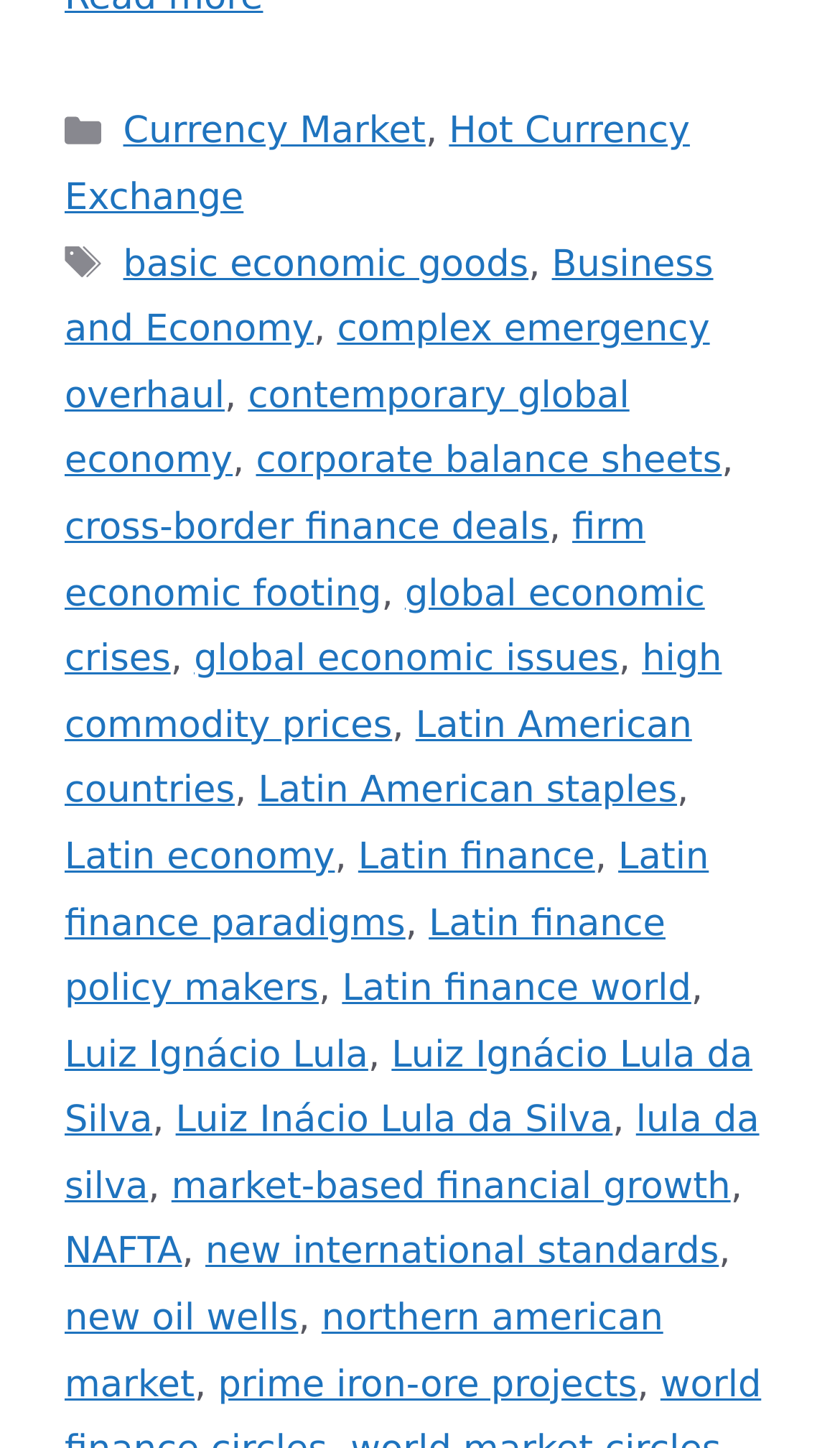Given the description of the UI element: "Latin economy", predict the bounding box coordinates in the form of [left, top, right, bottom], with each value being a float between 0 and 1.

[0.077, 0.577, 0.399, 0.607]